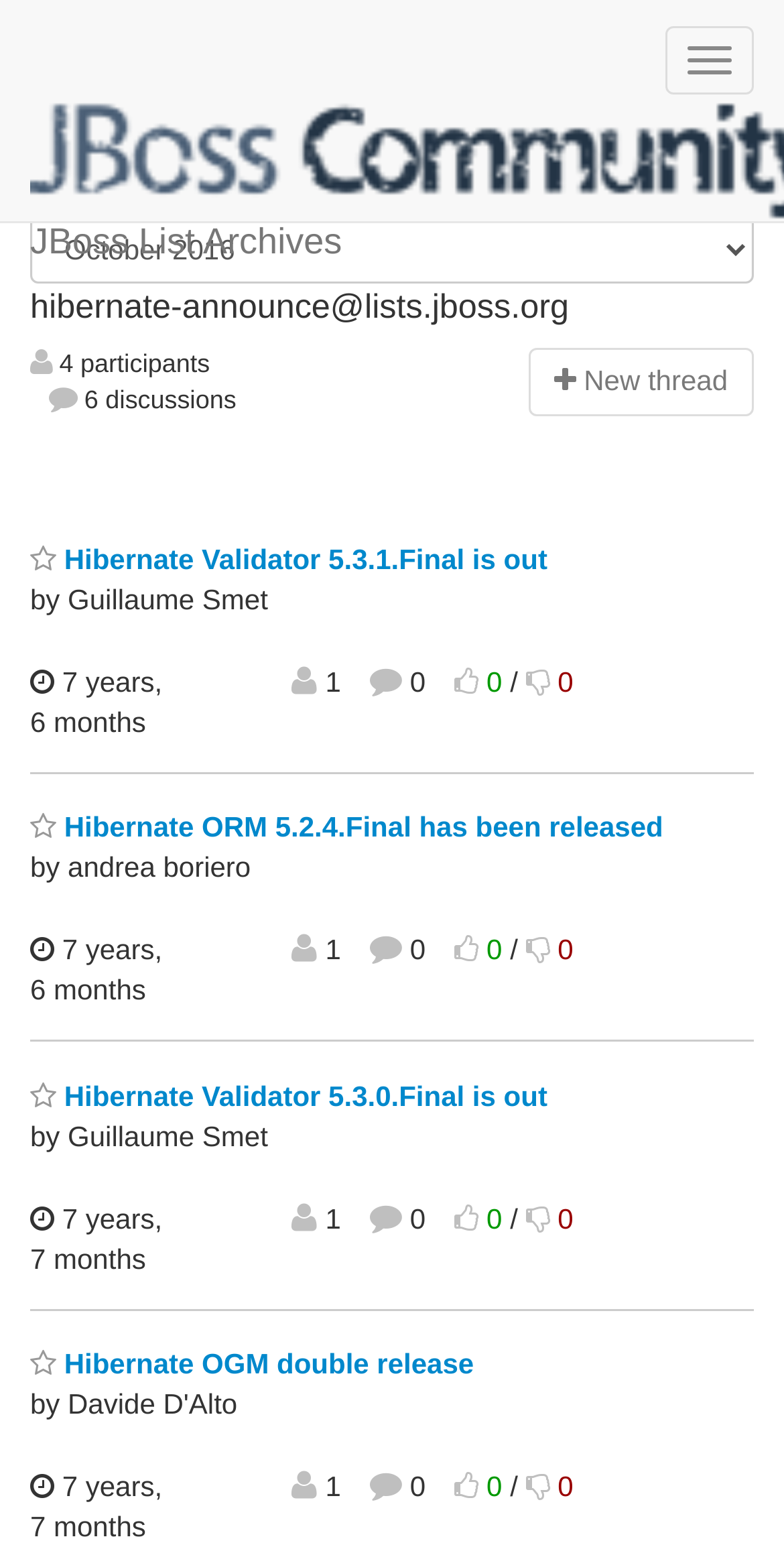How many discussions are there?
Using the picture, provide a one-word or short phrase answer.

6